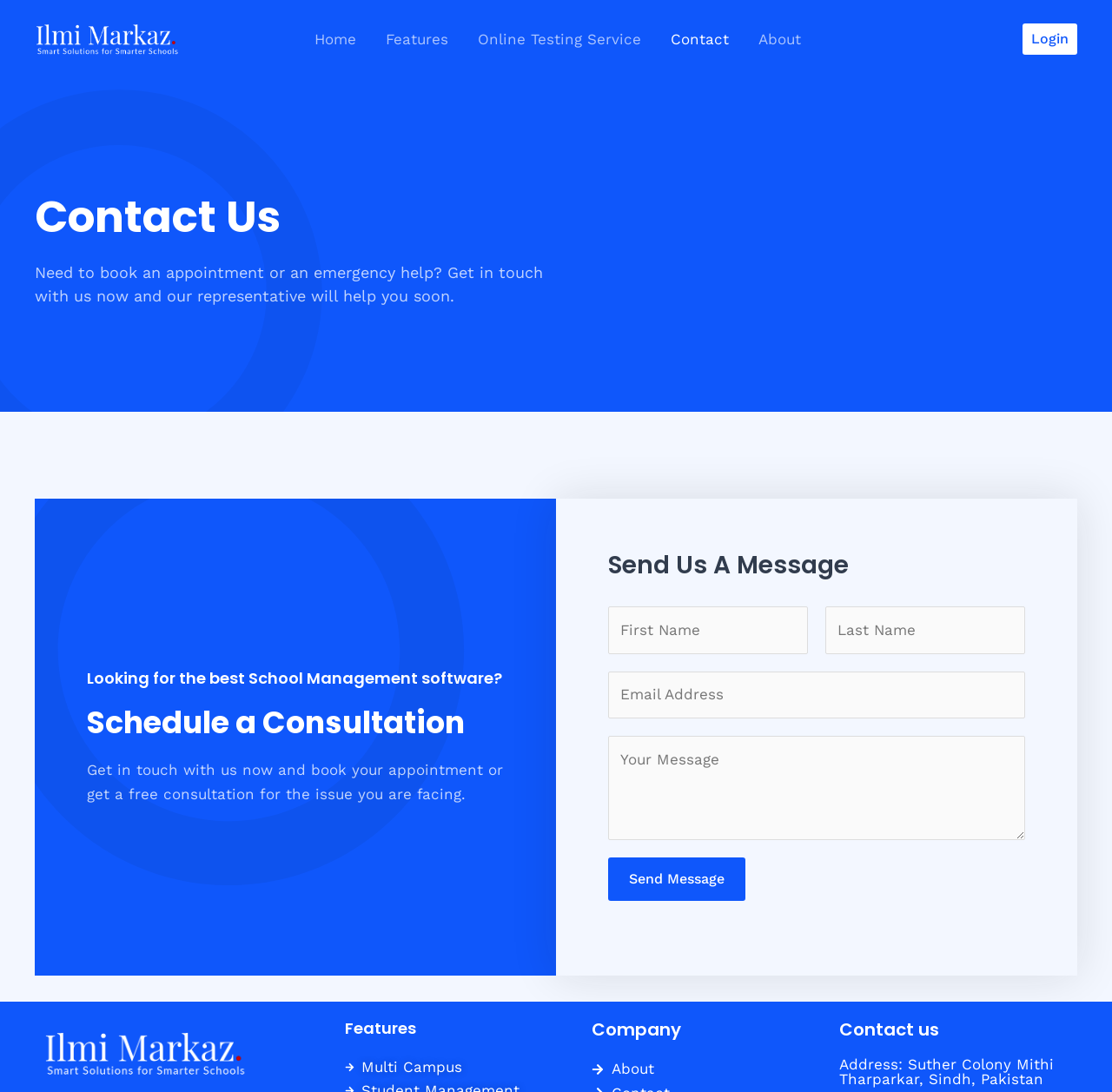What is the address of the school management team?
Please answer the question with a single word or phrase, referencing the image.

Suther Colony Mithi Tharparkar, Sindh, Pakistan